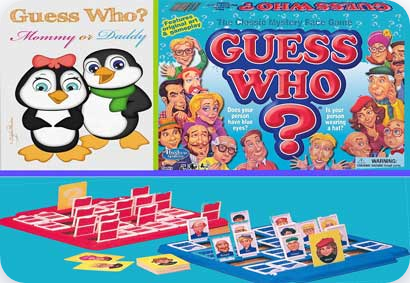Examine the screenshot and answer the question in as much detail as possible: What is the purpose of the cards in the gameplay setup?

The caption explains that players use cards with characters to deduce their opponent's choice using strategic questioning, which is the purpose of the cards in the gameplay setup shown at the bottom of the image.